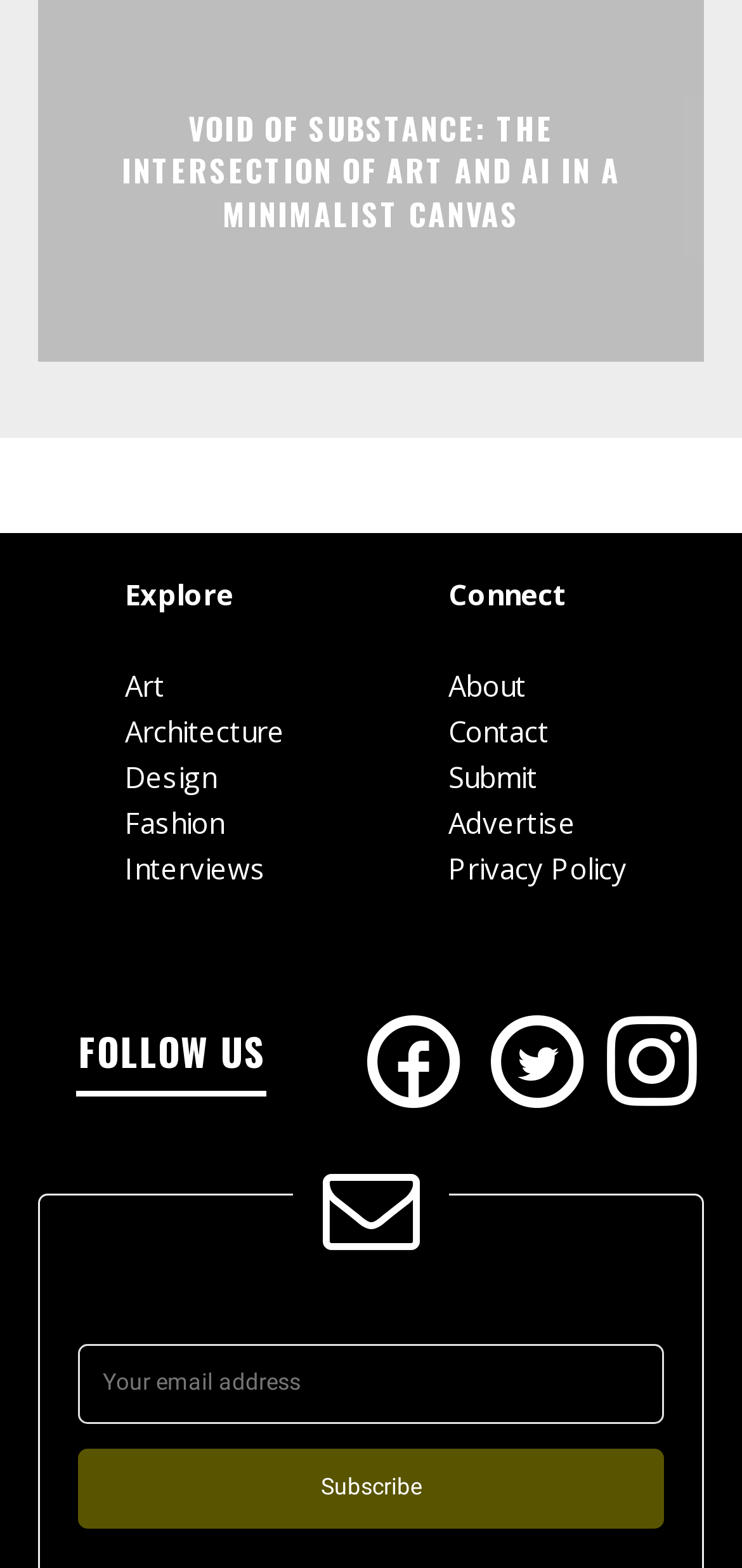Please give a one-word or short phrase response to the following question: 
What are the categories listed under 'Explore'?

Art, Architecture, Design, Fashion, Interviews